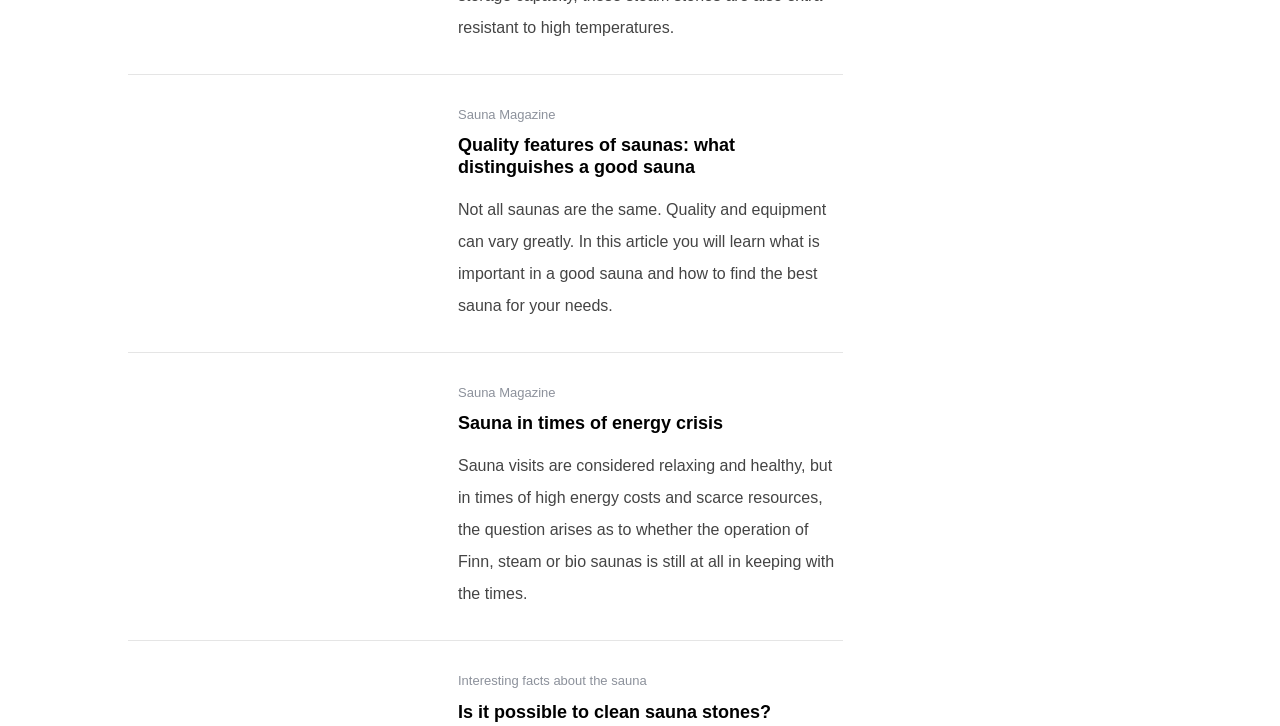Show the bounding box coordinates for the element that needs to be clicked to execute the following instruction: "Explore sustainable saunas and energy-efficient sauna heaters". Provide the coordinates in the form of four float numbers between 0 and 1, i.e., [left, top, right, bottom].

[0.1, 0.532, 0.334, 0.796]